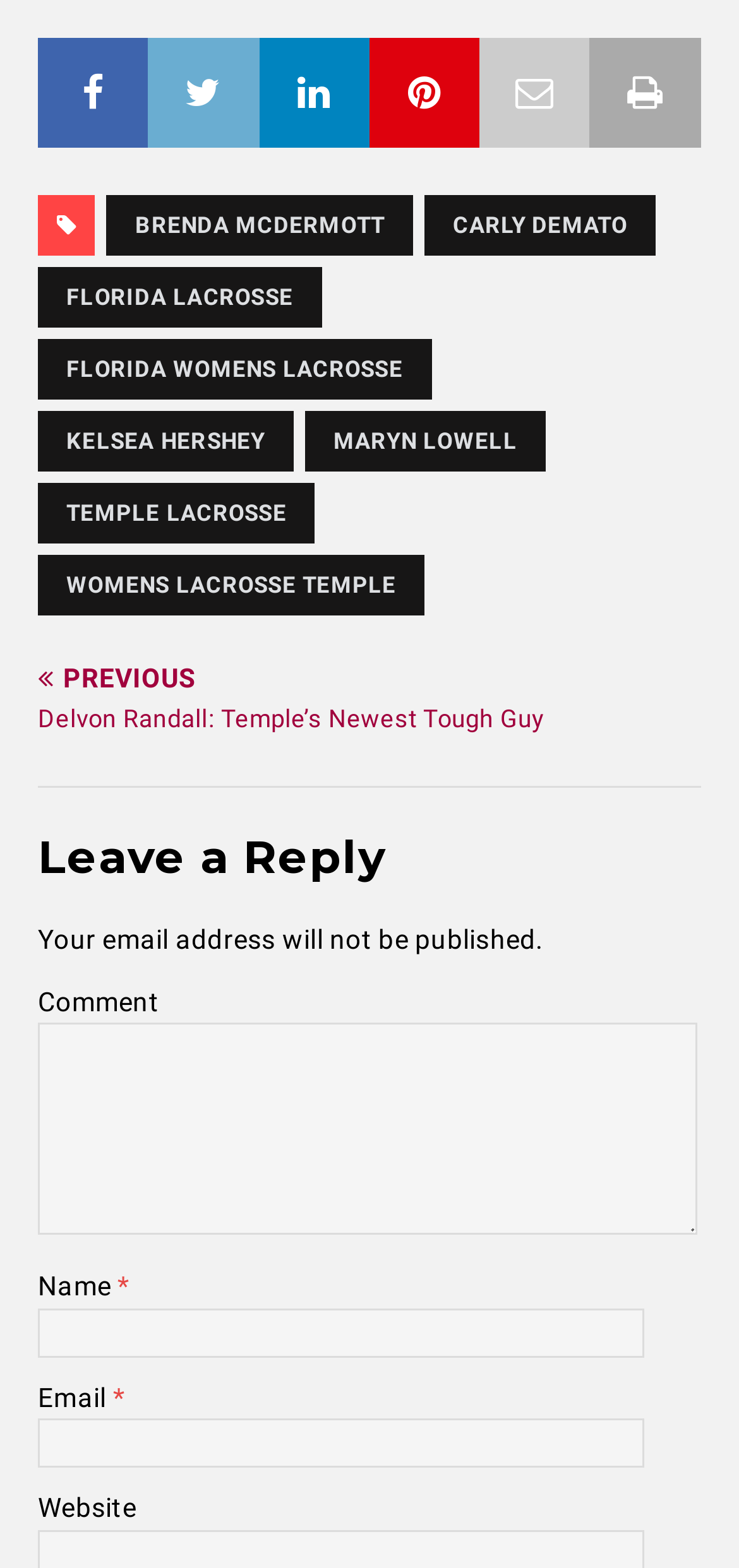Locate the bounding box coordinates of the clickable area needed to fulfill the instruction: "Click on Leave a Reply".

[0.051, 0.533, 0.949, 0.562]